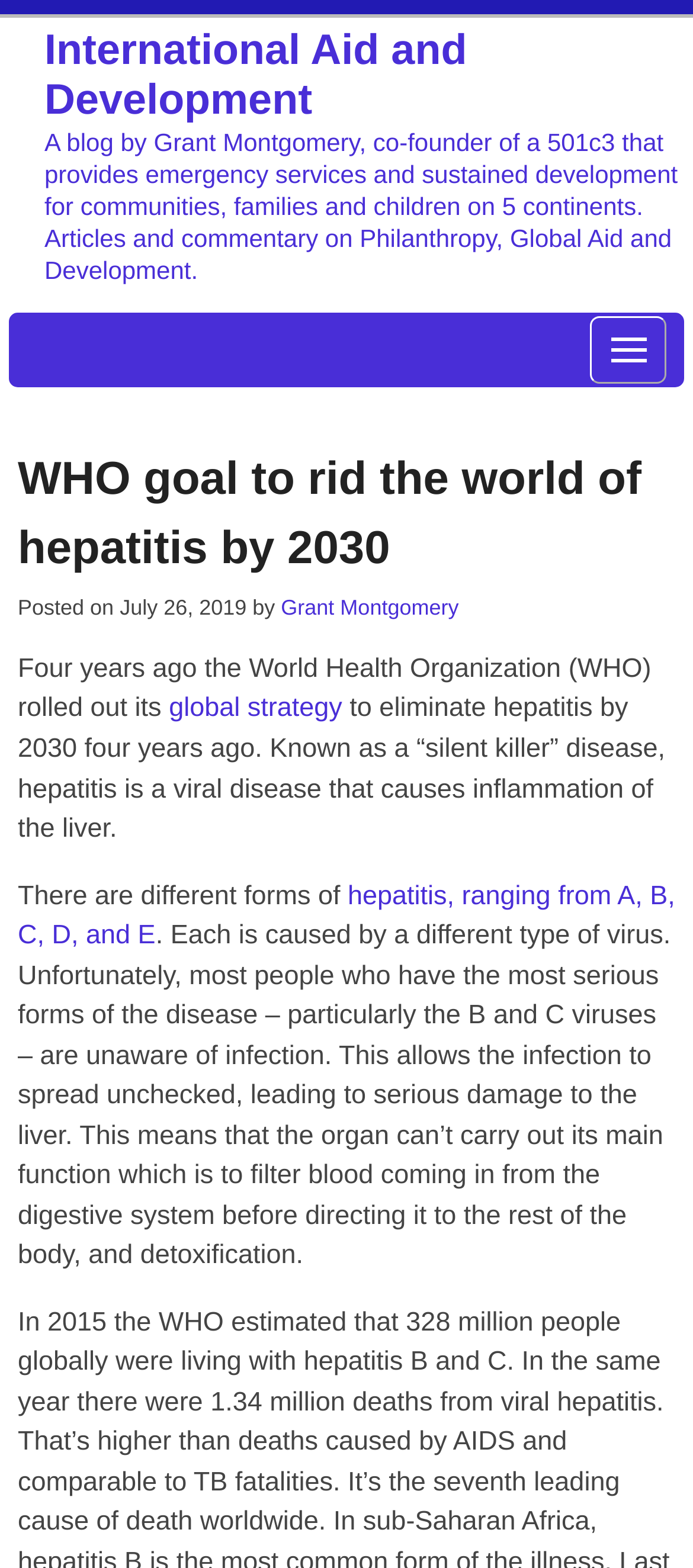How many continents does the 501c3 organization operate on?
By examining the image, provide a one-word or phrase answer.

5